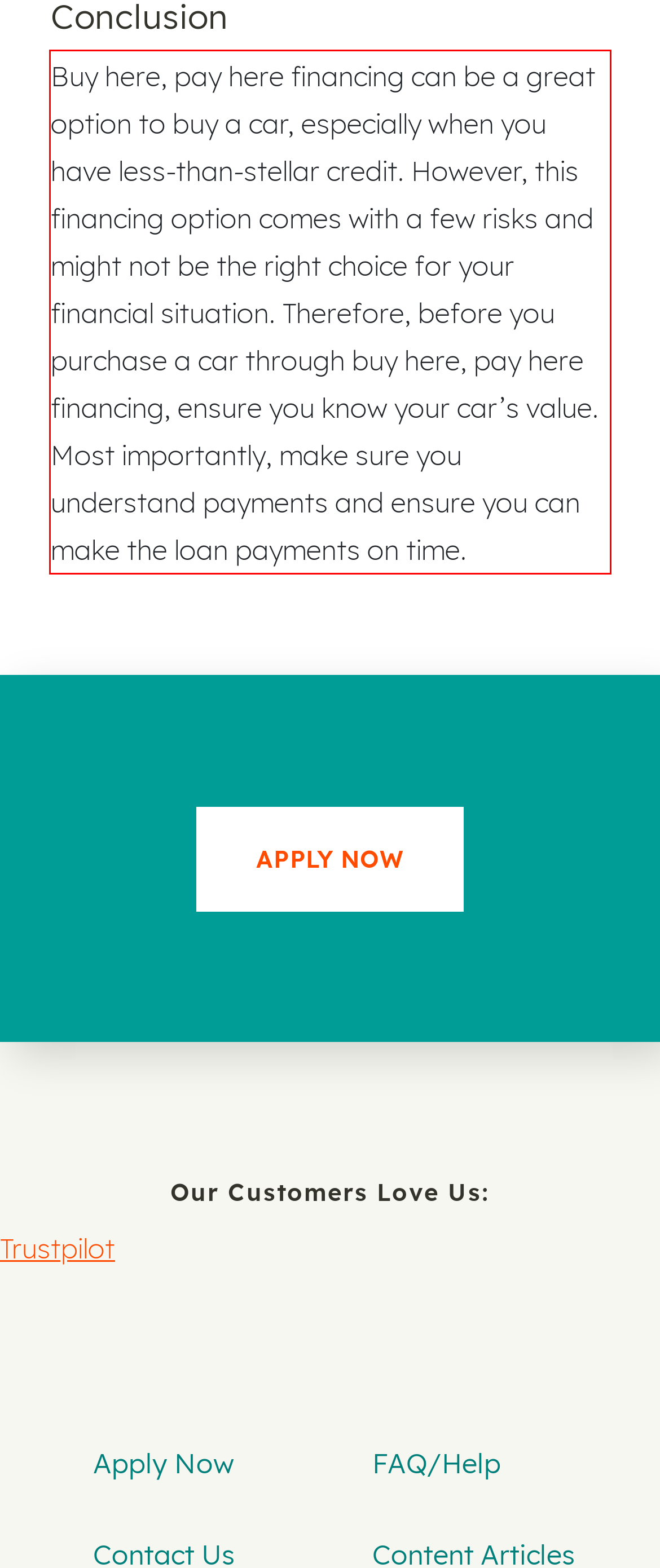Identify the text inside the red bounding box on the provided webpage screenshot by performing OCR.

Buy here, pay here financing can be a great option to buy a car, especially when you have less-than-stellar credit. However, this financing option comes with a few risks and might not be the right choice for your financial situation. Therefore, before you purchase a car through buy here, pay here financing, ensure you know your car’s value. Most importantly, make sure you understand payments and ensure you can make the loan payments on time.